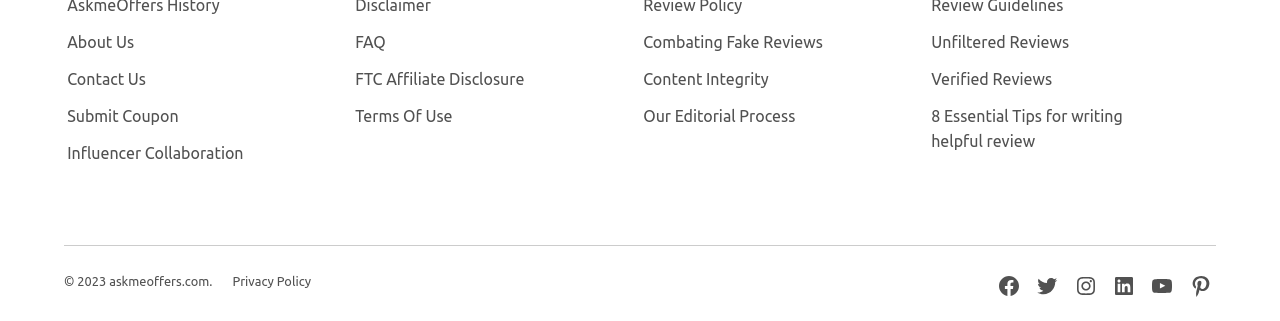Find the bounding box coordinates for the element described here: "LinkedIn".

[0.869, 0.853, 0.888, 0.931]